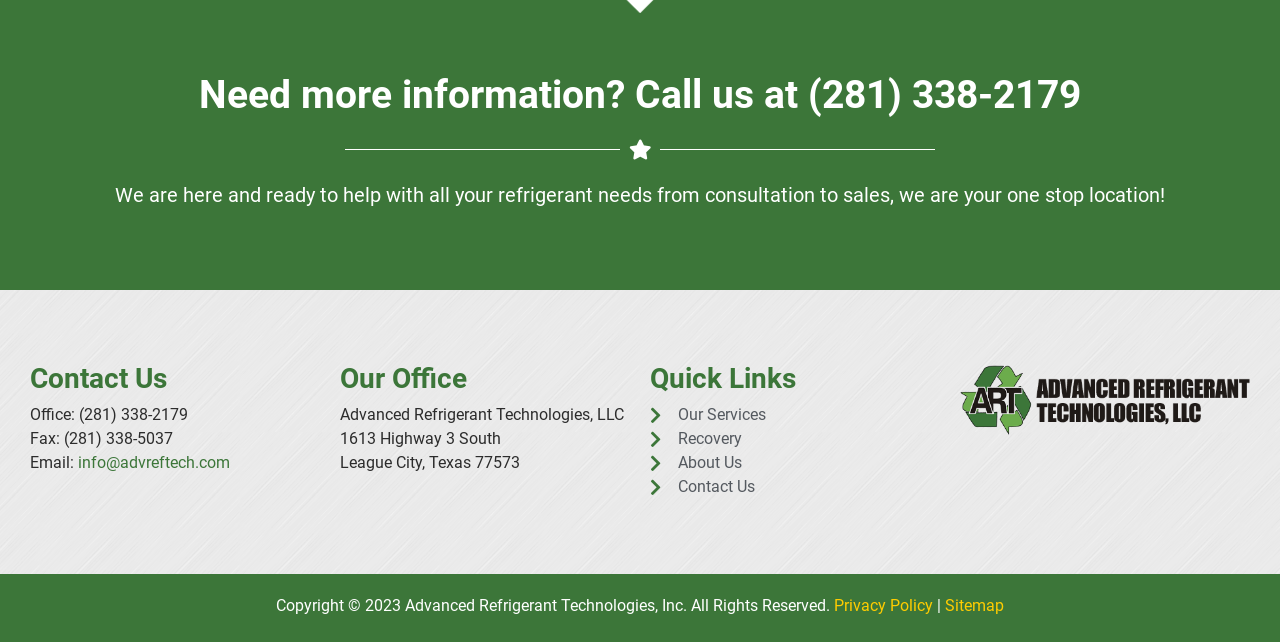Specify the bounding box coordinates of the element's region that should be clicked to achieve the following instruction: "View the company's Privacy Policy". The bounding box coordinates consist of four float numbers between 0 and 1, in the format [left, top, right, bottom].

[0.652, 0.928, 0.729, 0.957]